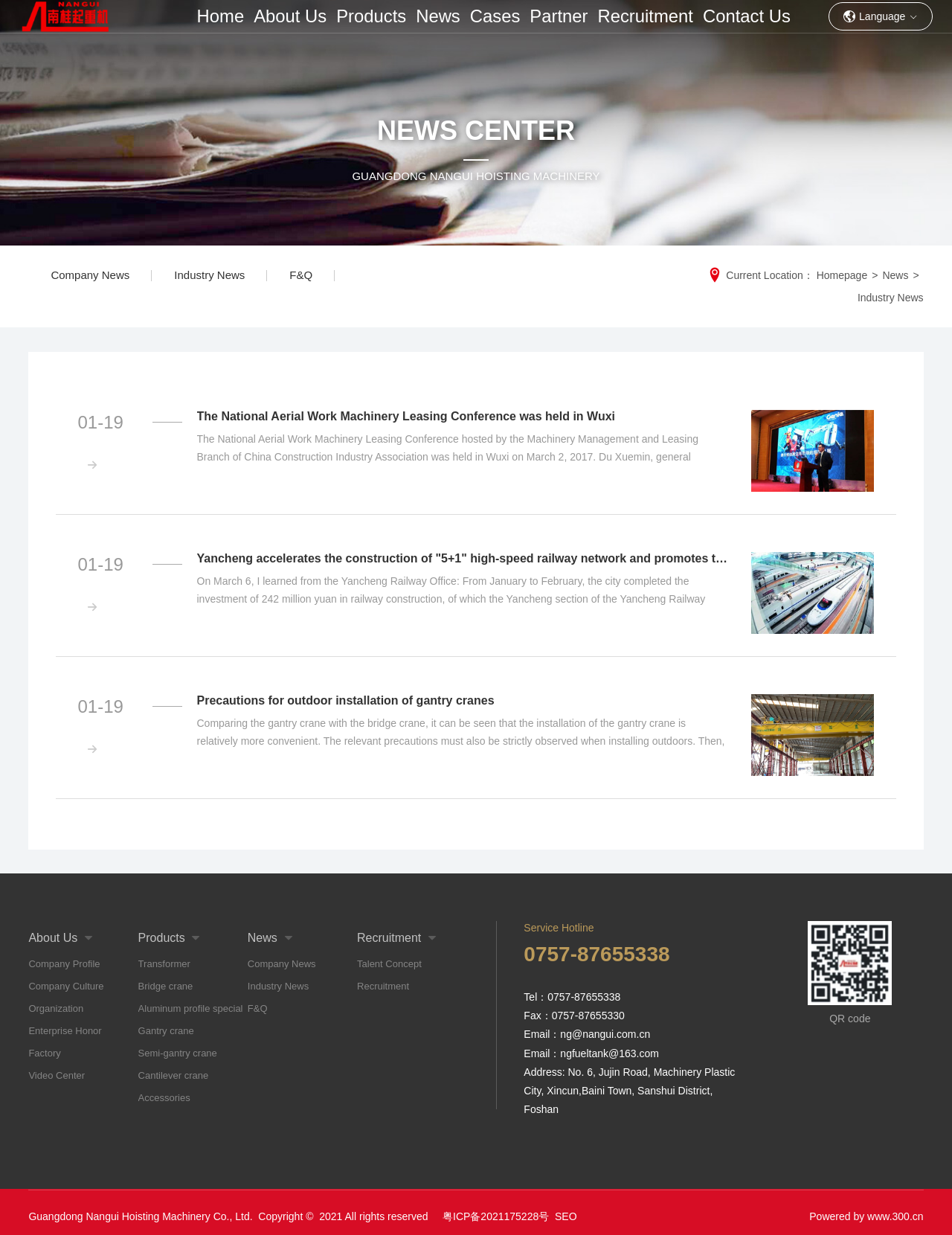Find the bounding box coordinates for the area that should be clicked to accomplish the instruction: "Visit the 'About Cabrillo' page".

None